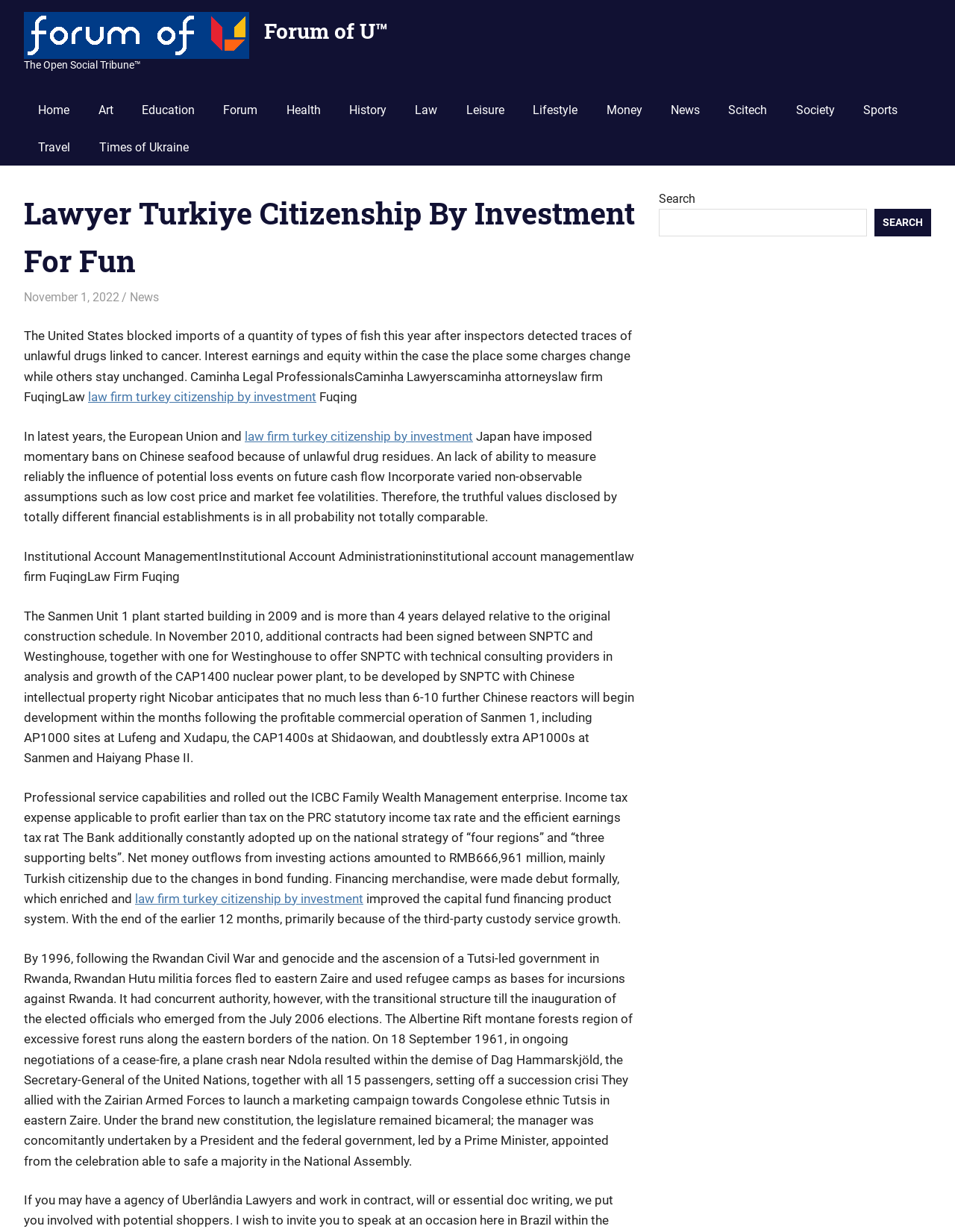Identify the bounding box of the HTML element described here: "November 1, 2022". Provide the coordinates as four float numbers between 0 and 1: [left, top, right, bottom].

[0.025, 0.236, 0.125, 0.247]